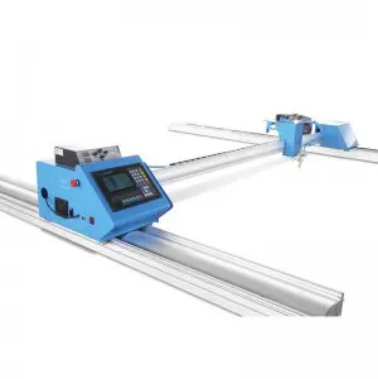Break down the image and provide a full description, noting any significant aspects.

The image features a portable gantry CNC plasma cutting machine, prominently showcasing its sleek design and advanced functionality. The machine is predominantly aqua blue, highlighting a user-friendly control panel with an integrated display, which allows operators to easily navigate settings and monitor cutting parameters. The robust aluminum rail system extends on both sides, ensuring precision and stability during operation. This device is ideal for cutting large sheets of metal with high accuracy, making it a valuable asset for industrial applications and metalworking shops.